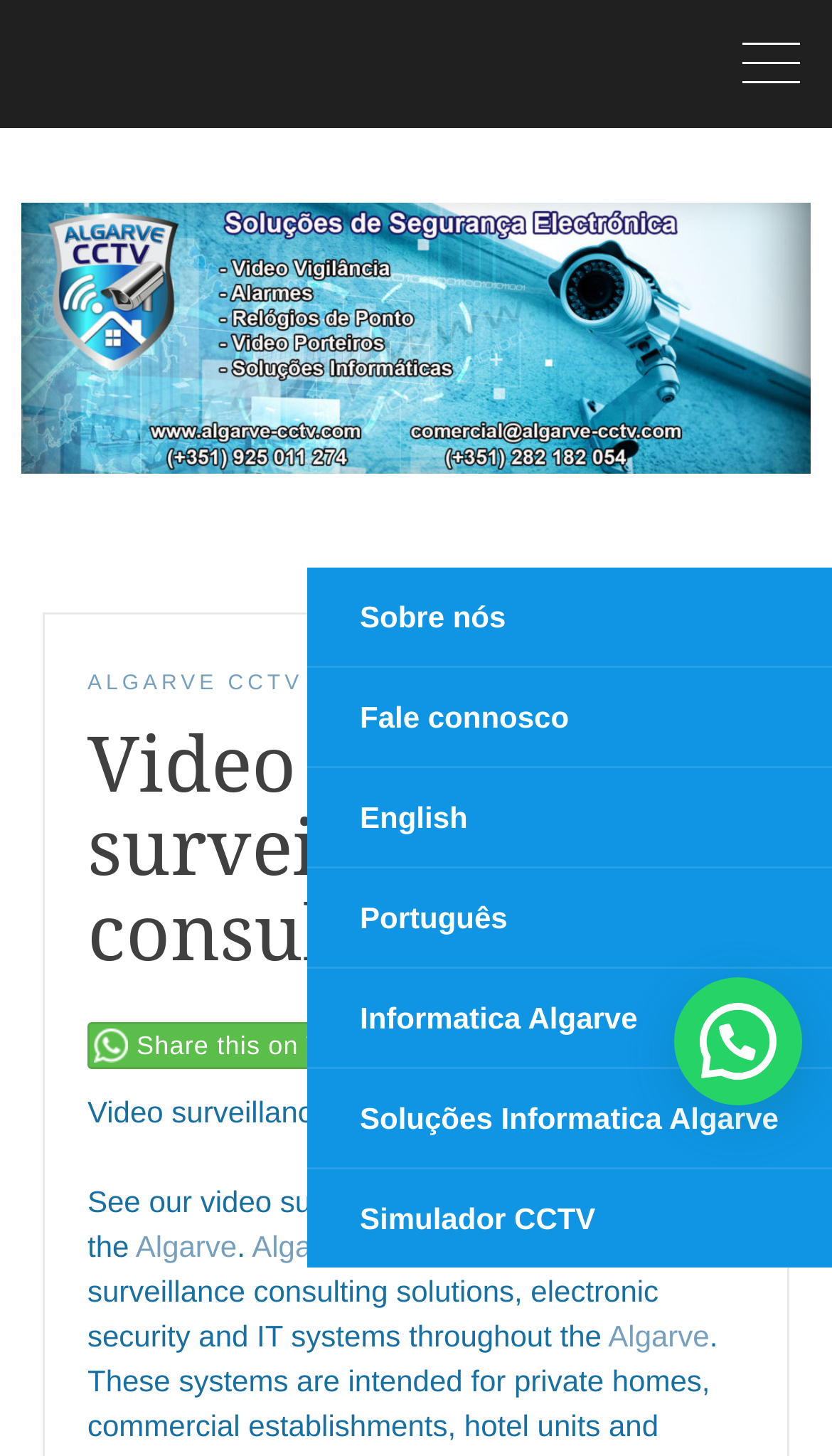Identify the bounding box for the described UI element. Provide the coordinates in (top-left x, top-left y, bottom-right x, bottom-right y) format with values ranging from 0 to 1: Share this on WhatsApp

[0.105, 0.701, 0.529, 0.734]